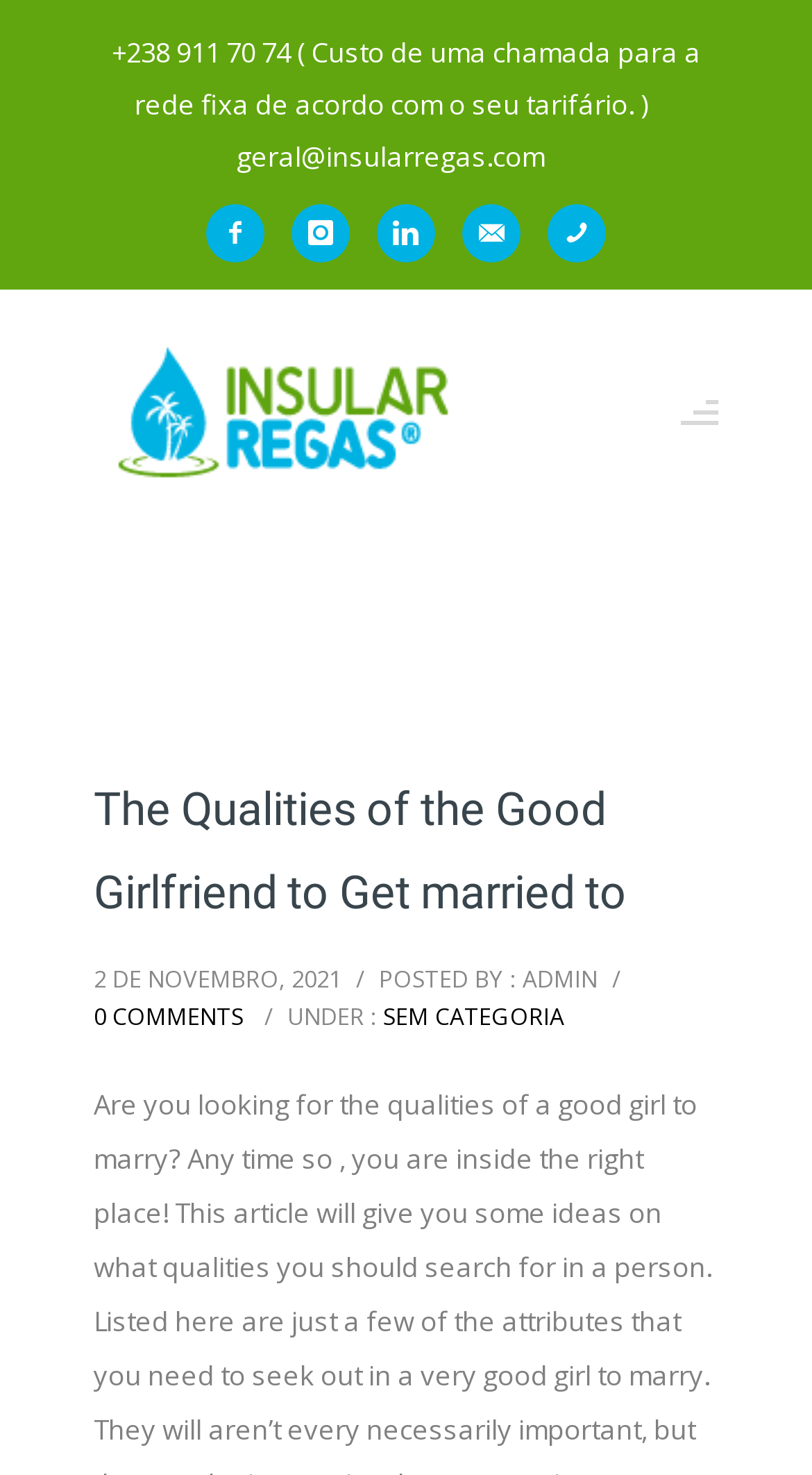What is the phone number to call for a fixed network?
Based on the visual content, answer with a single word or a brief phrase.

+238 911 70 74